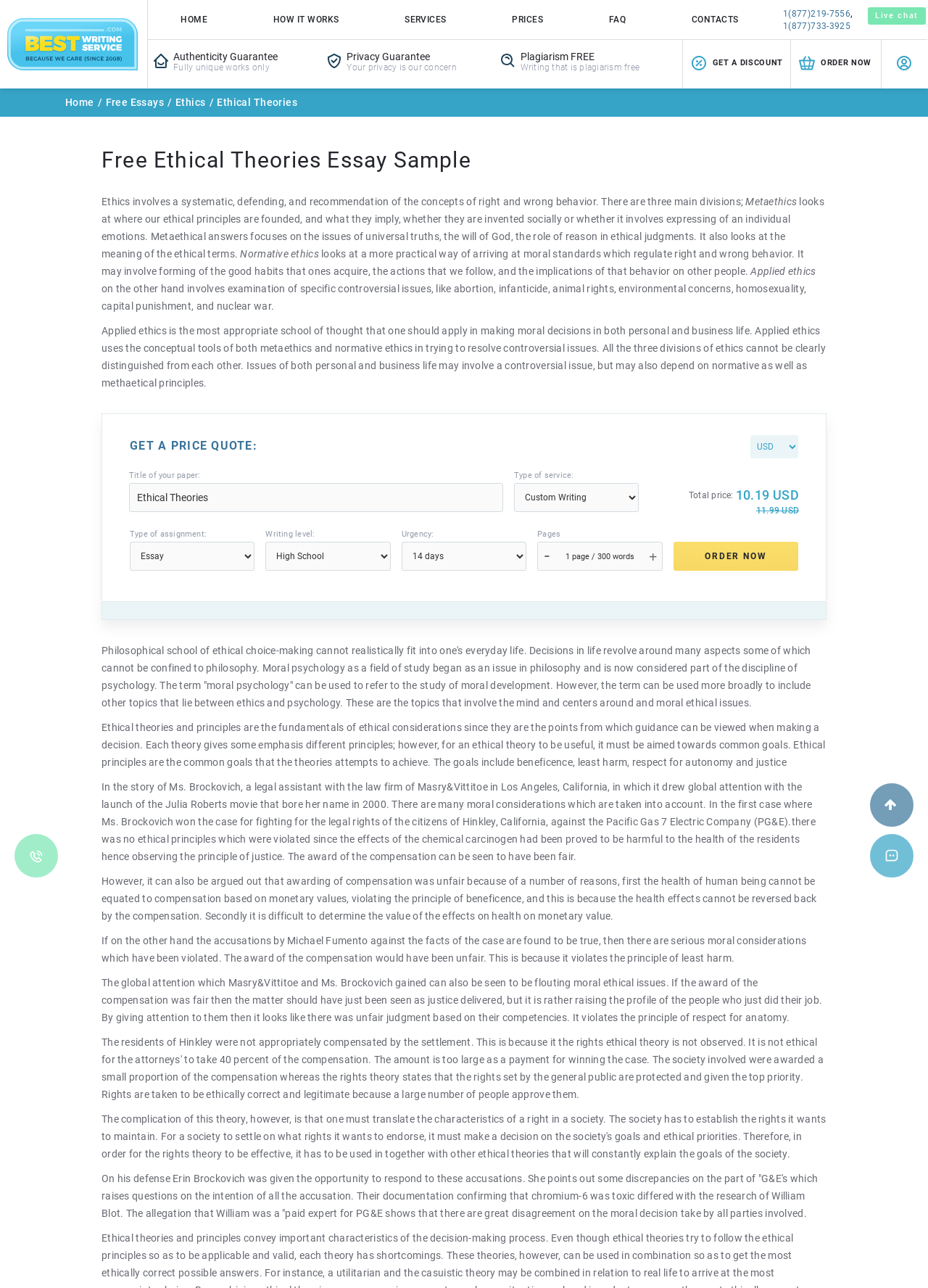Can you find and provide the main heading text of this webpage?

Free Ethical Theories Essay Sample